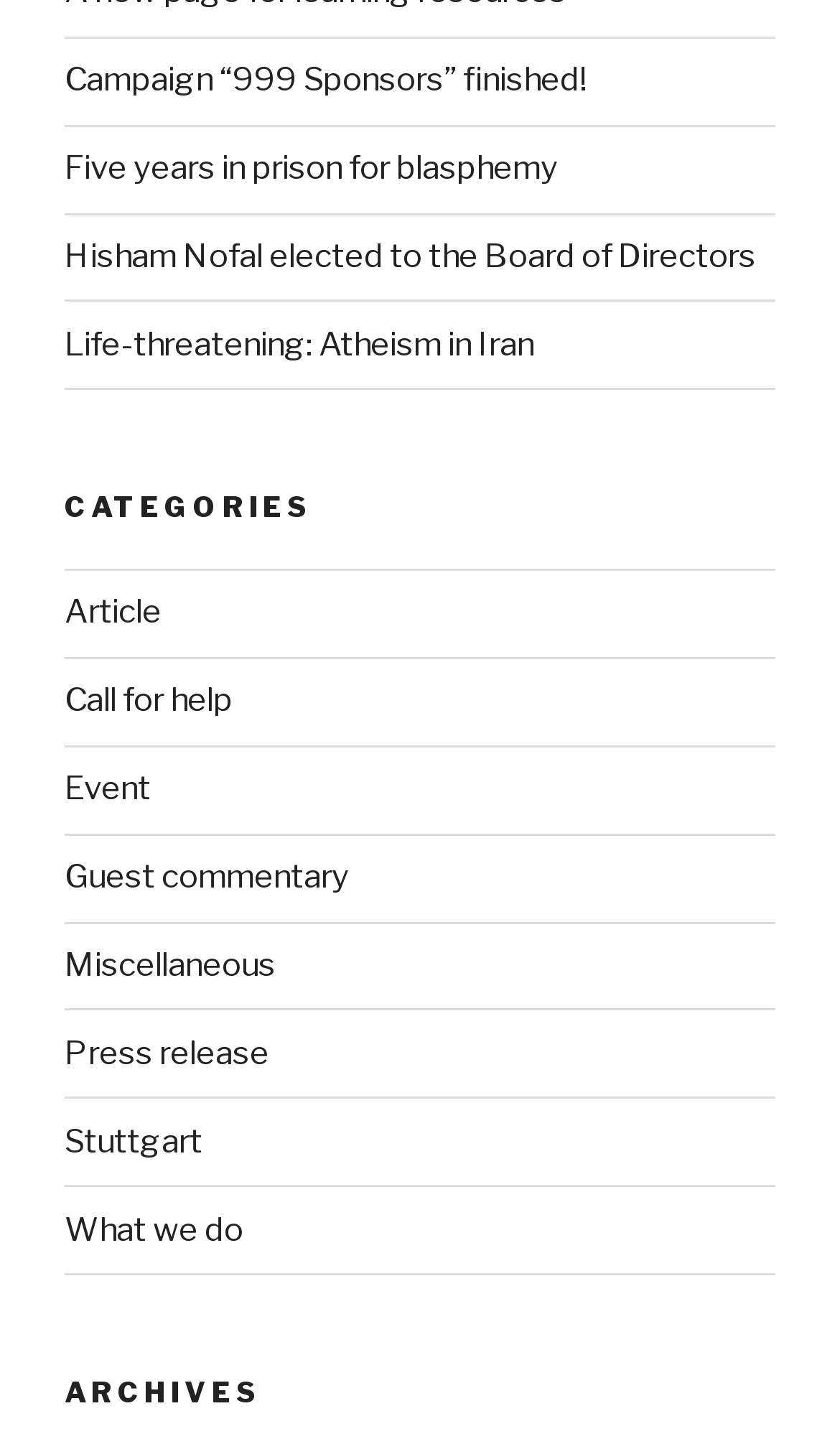Please determine the bounding box coordinates of the section I need to click to accomplish this instruction: "Check archives".

[0.077, 0.957, 0.923, 0.984]